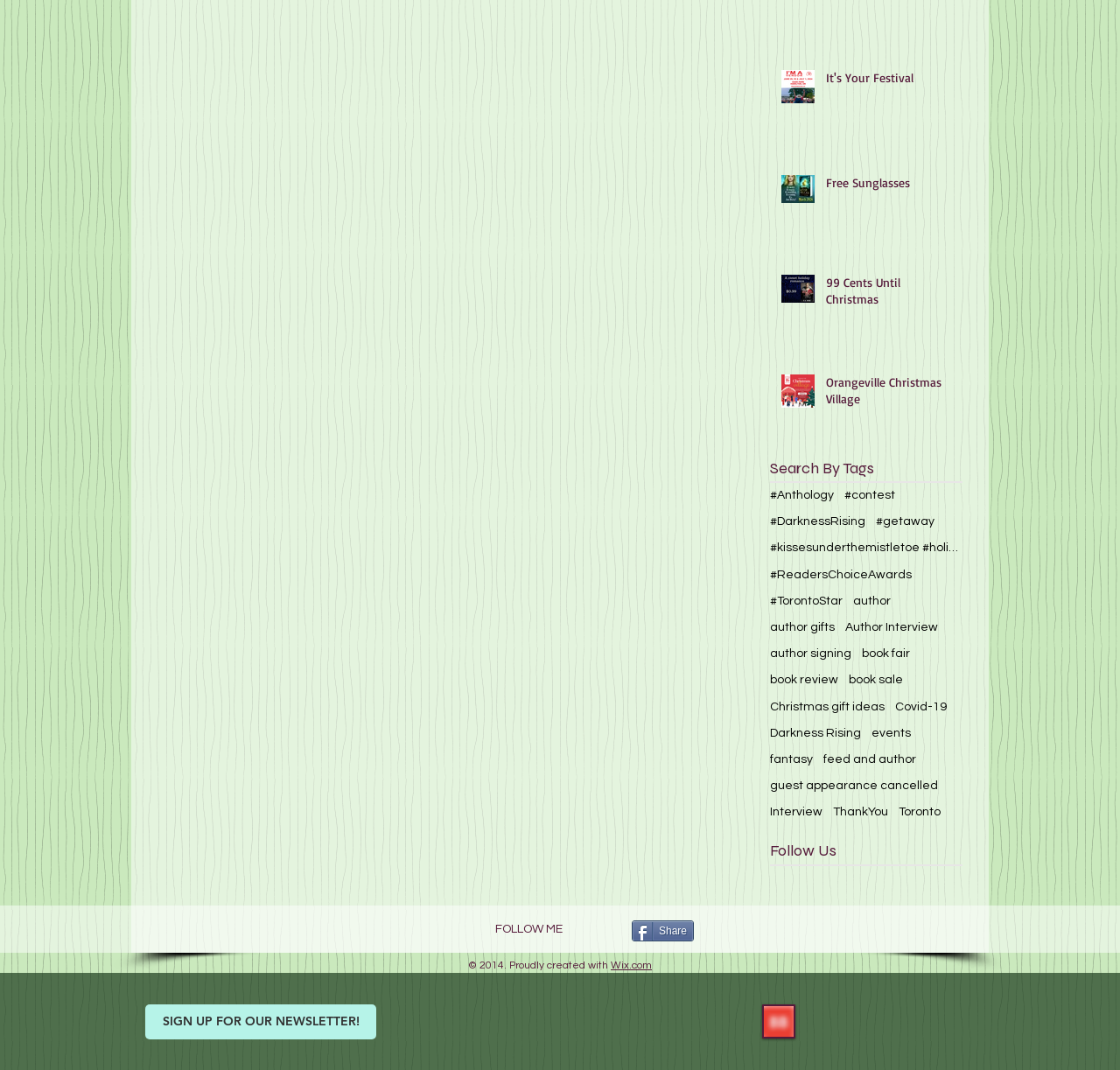Locate the bounding box for the described UI element: "ThankYou". Ensure the coordinates are four float numbers between 0 and 1, formatted as [left, top, right, bottom].

[0.744, 0.752, 0.793, 0.767]